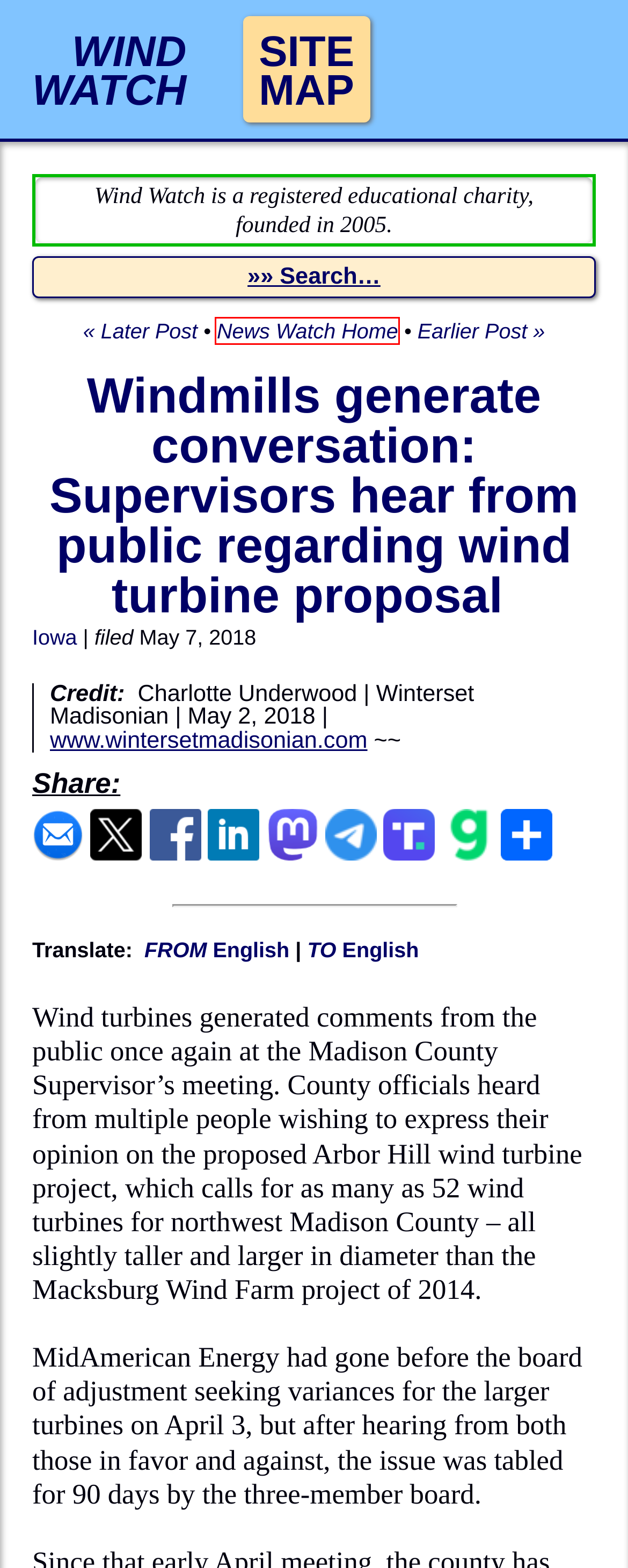Observe the screenshot of a webpage with a red bounding box highlighting an element. Choose the webpage description that accurately reflects the new page after the element within the bounding box is clicked. Here are the candidates:
A. National Wind Watch | Fair Use
B. Lawyers for wind developer want Hopkinton to increase turbine height to 600 feet | Wind Energy News
C. National Wind Watch | Donate
D. Wind Watch | The facts about wind power, wind energy, wind turbines, wind farms
E. Wind Energy and Wind Power News: Iowa [Wind Watch]
F. National Wind Watch | Site Map
G. Donate
H. Wind Energy and Wind Power News [Wind Watch]

H